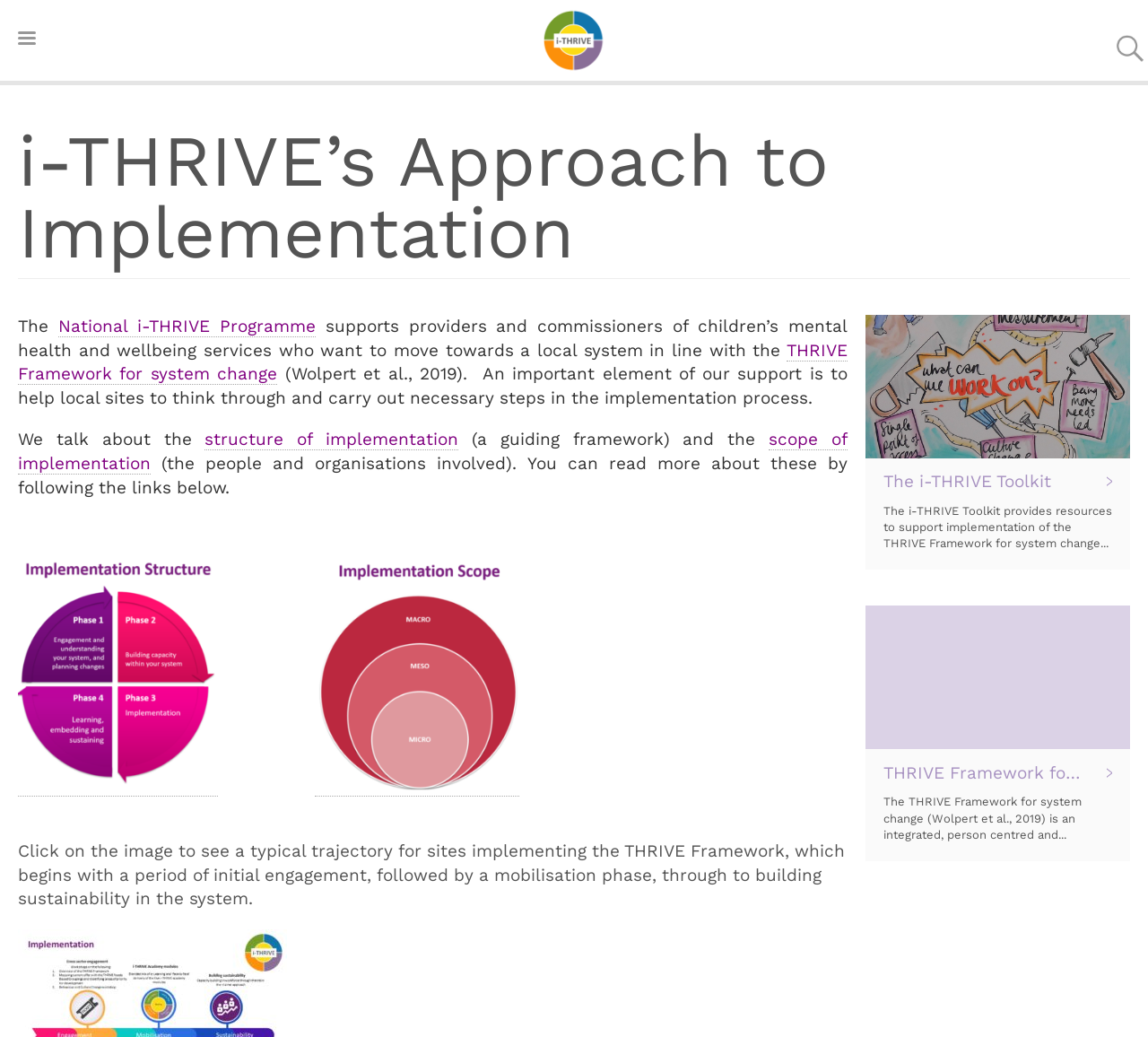Could you find the bounding box coordinates of the clickable area to complete this instruction: "Click on the link to the National i-THRIVE Programme"?

[0.051, 0.304, 0.275, 0.325]